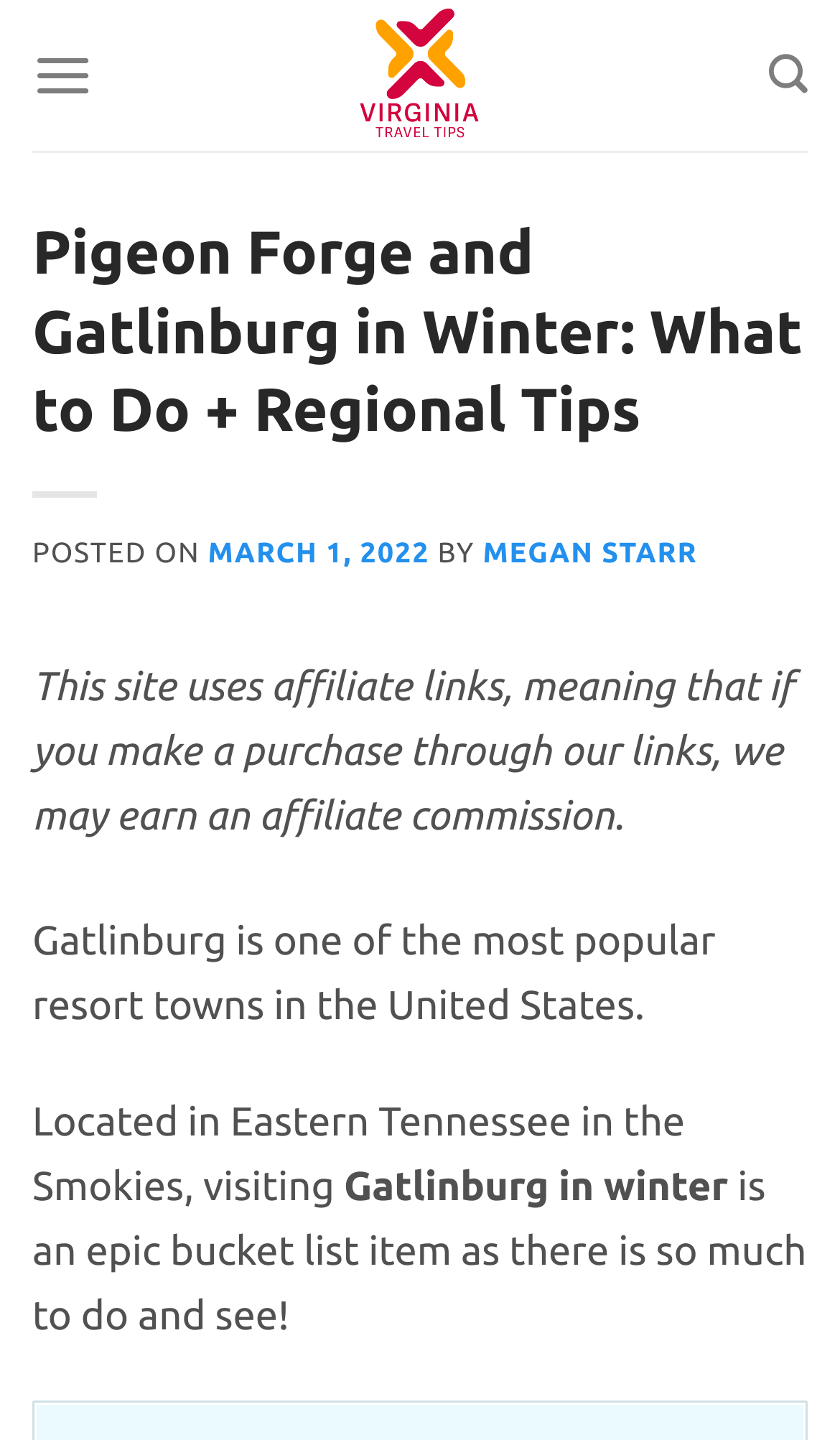Extract the top-level heading from the webpage and provide its text.

Pigeon Forge and Gatlinburg in Winter: What to Do + Regional Tips